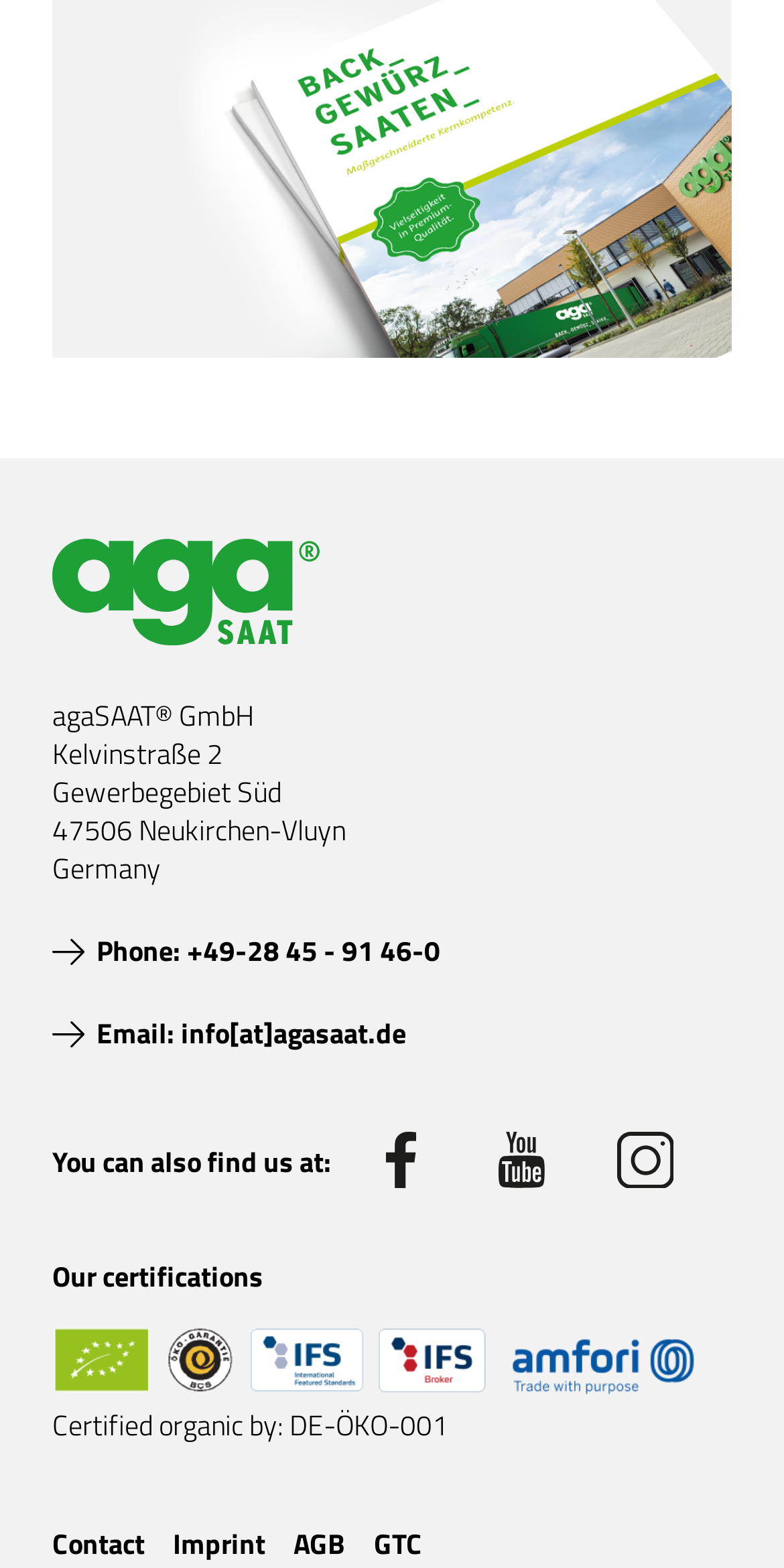Show the bounding box coordinates for the element that needs to be clicked to execute the following instruction: "Send an email to the company". Provide the coordinates in the form of four float numbers between 0 and 1, i.e., [left, top, right, bottom].

[0.067, 0.645, 0.518, 0.672]